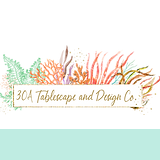What is the company's specialty?
Please respond to the question with a detailed and well-explained answer.

According to the caption, the company '30A Tablescape and Design Co' specializes in creating beautiful tablescapes for events, which is reflected in their logo and brand identity.